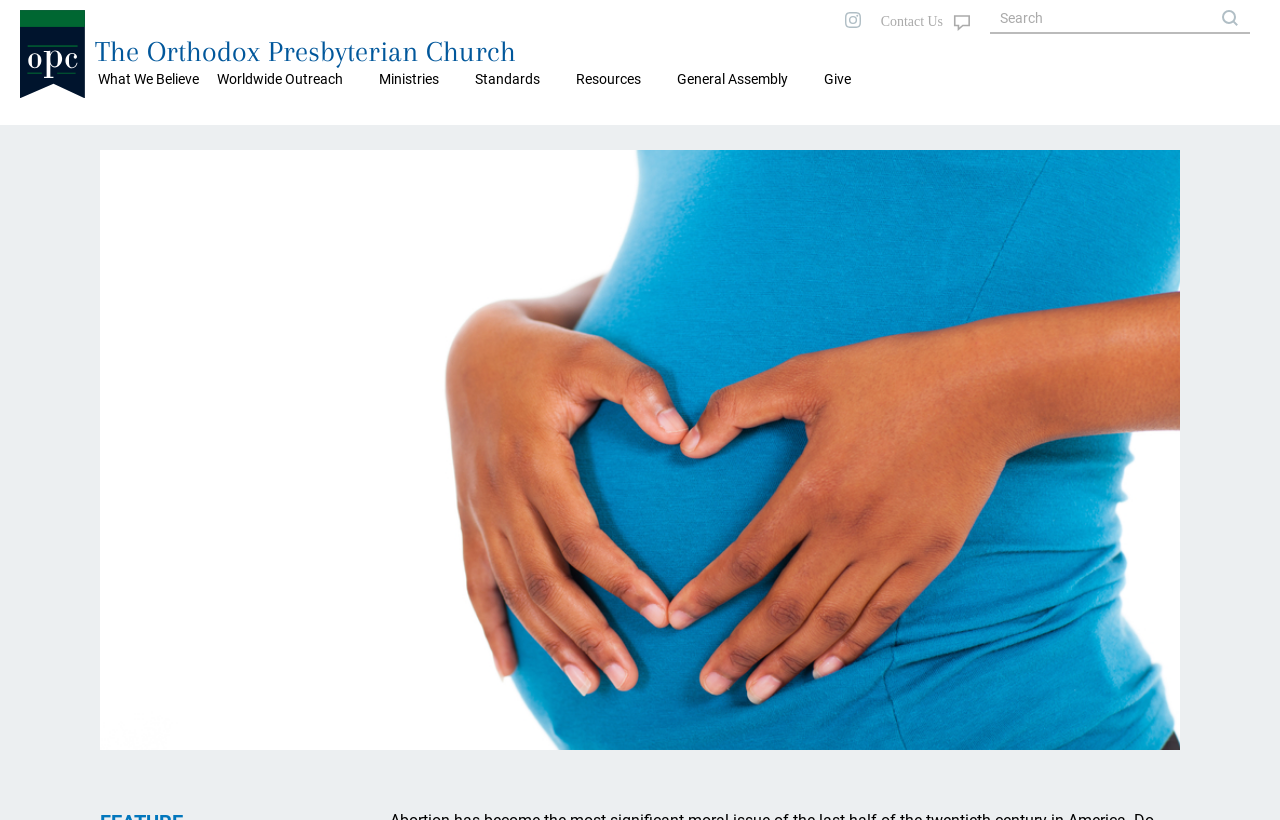Please specify the bounding box coordinates in the format (top-left x, top-left y, bottom-right x, bottom-right y), with all values as floating point numbers between 0 and 1. Identify the bounding box of the UI element described by: alt="OPC"

[0.016, 0.101, 0.066, 0.124]